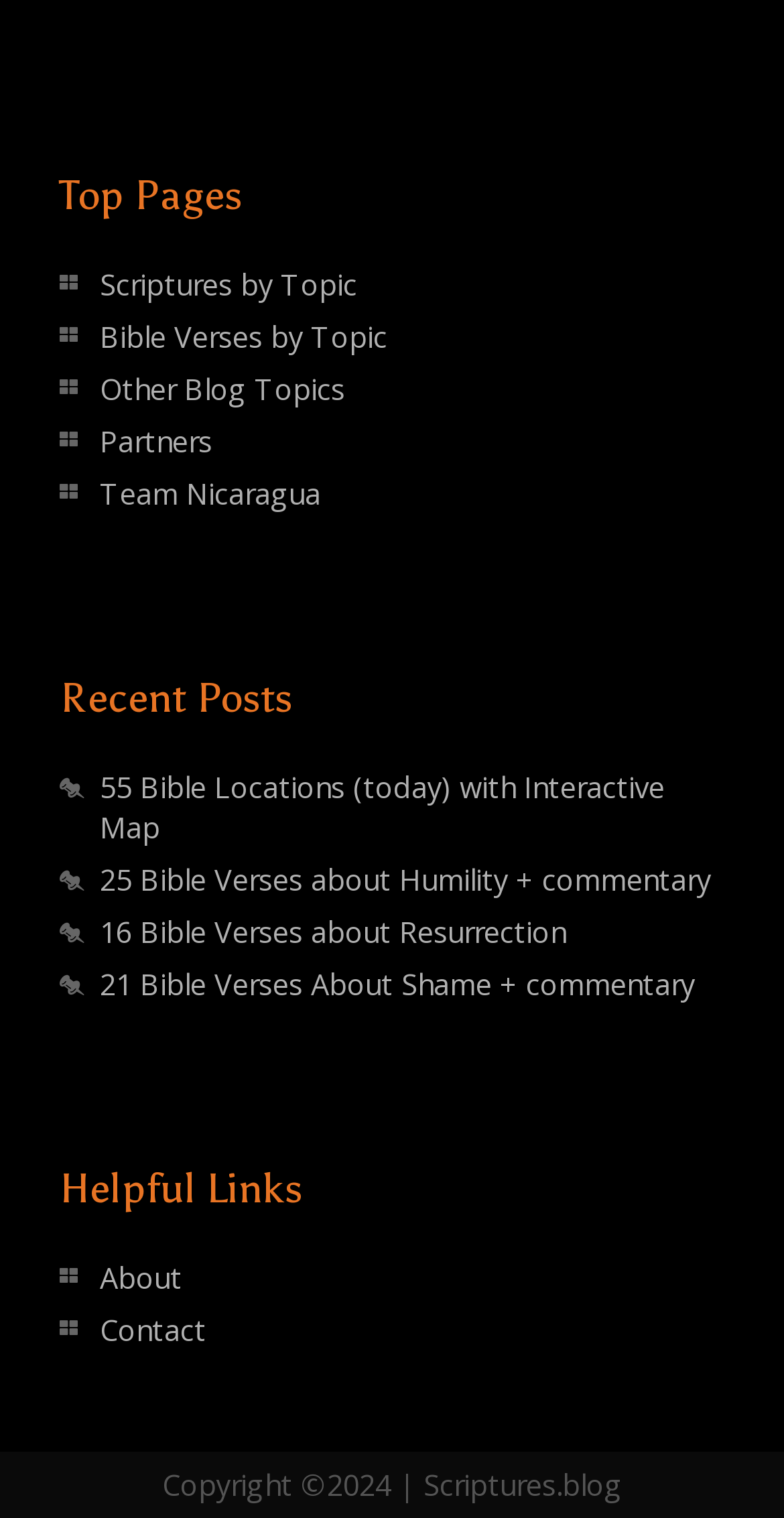Determine the bounding box coordinates of the element's region needed to click to follow the instruction: "Visit the About page". Provide these coordinates as four float numbers between 0 and 1, formatted as [left, top, right, bottom].

[0.127, 0.829, 0.232, 0.855]